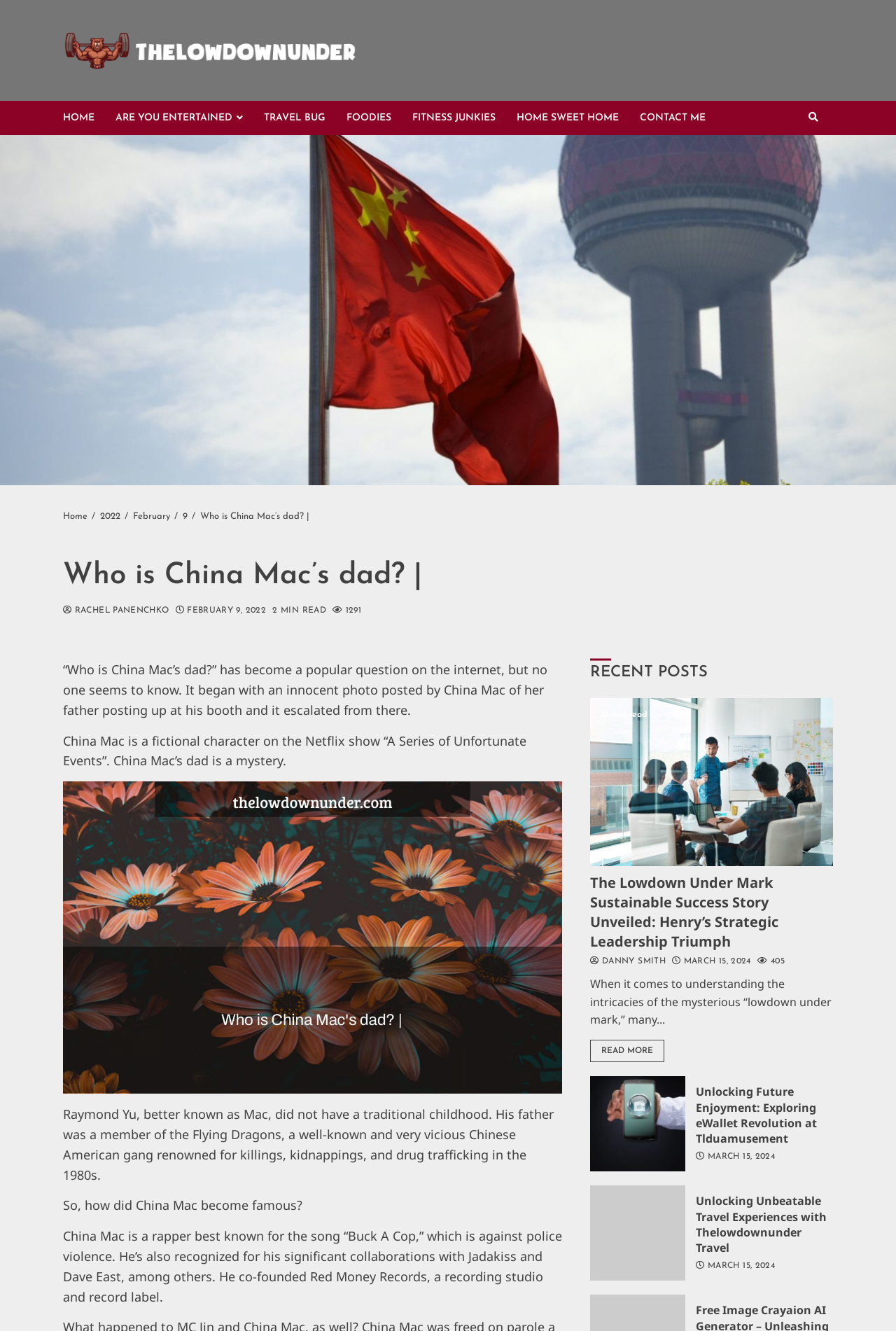Give a complete and precise description of the webpage's appearance.

This webpage is about a blog post titled "Who is China Mac's dad?" with a focus on the rapper China Mac and his background. At the top of the page, there is a navigation menu with links to different sections of the website, including "HOME", "ARE YOU ENTERTAINED", "TRAVEL BUG", "FOODIES", "FITNESS JUNKIES", and "HOME SWEET HOME". Below the navigation menu, there is a breadcrumbs section showing the current page's location in the website's hierarchy.

The main content of the page is divided into two sections. The first section is about China Mac's dad, with a large image of China Mac taking up most of the width of the page. Below the image, there are several paragraphs of text discussing China Mac's background, including his childhood and his career as a rapper. There is also a smaller image of a person, likely China Mac's dad, and a quote from China Mac about his father.

The second section of the page is titled "RECENT POSTS" and features a list of three recent blog posts with links to each post. Each post has a title, an image, and a brief summary of the post's content. The posts are arranged in a vertical list, with the most recent post at the top.

Throughout the page, there are various links and icons, including social media links and a search icon. The overall design of the page is clean and easy to navigate, with a focus on presenting the content of the blog post in a clear and readable format.